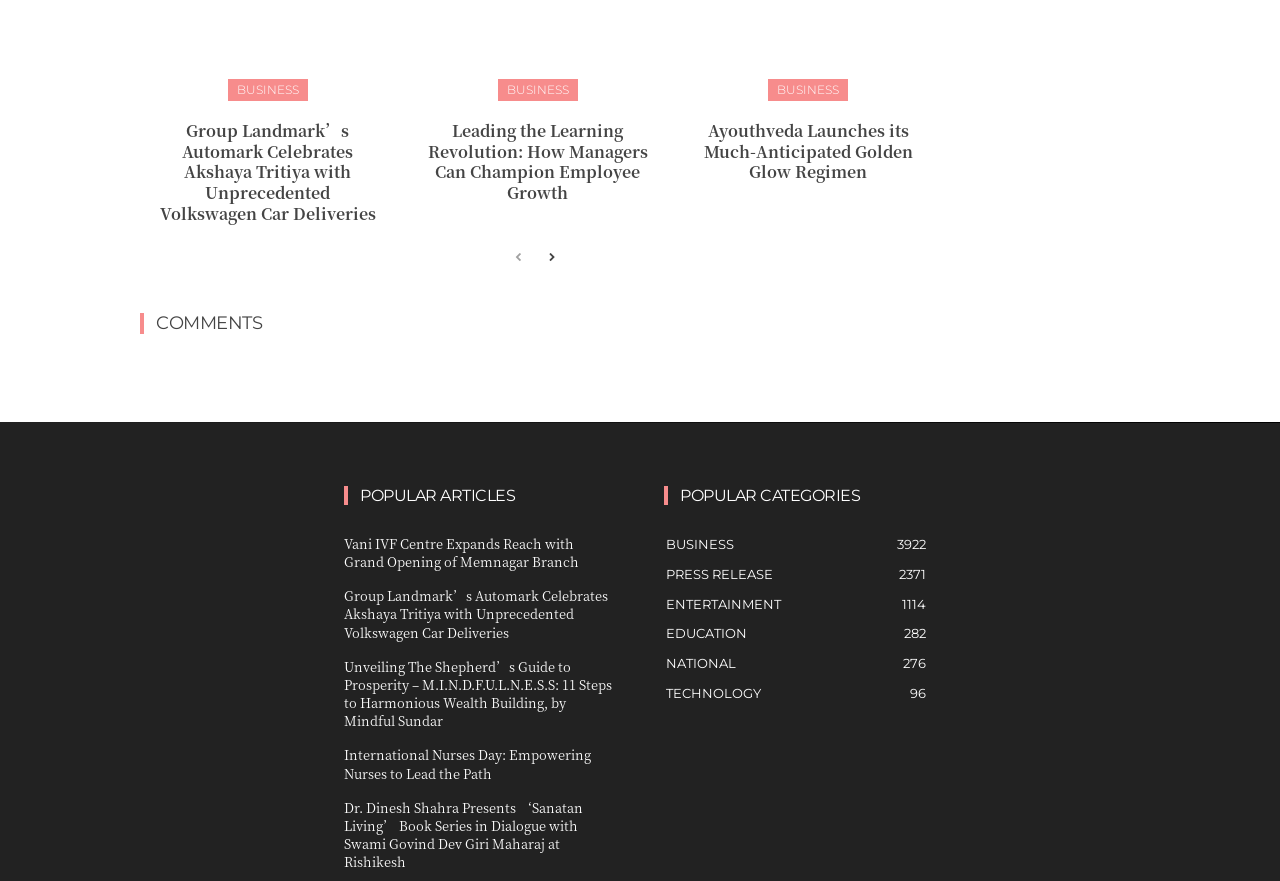Identify the bounding box coordinates for the UI element that matches this description: "Press Release2371".

[0.52, 0.642, 0.604, 0.66]